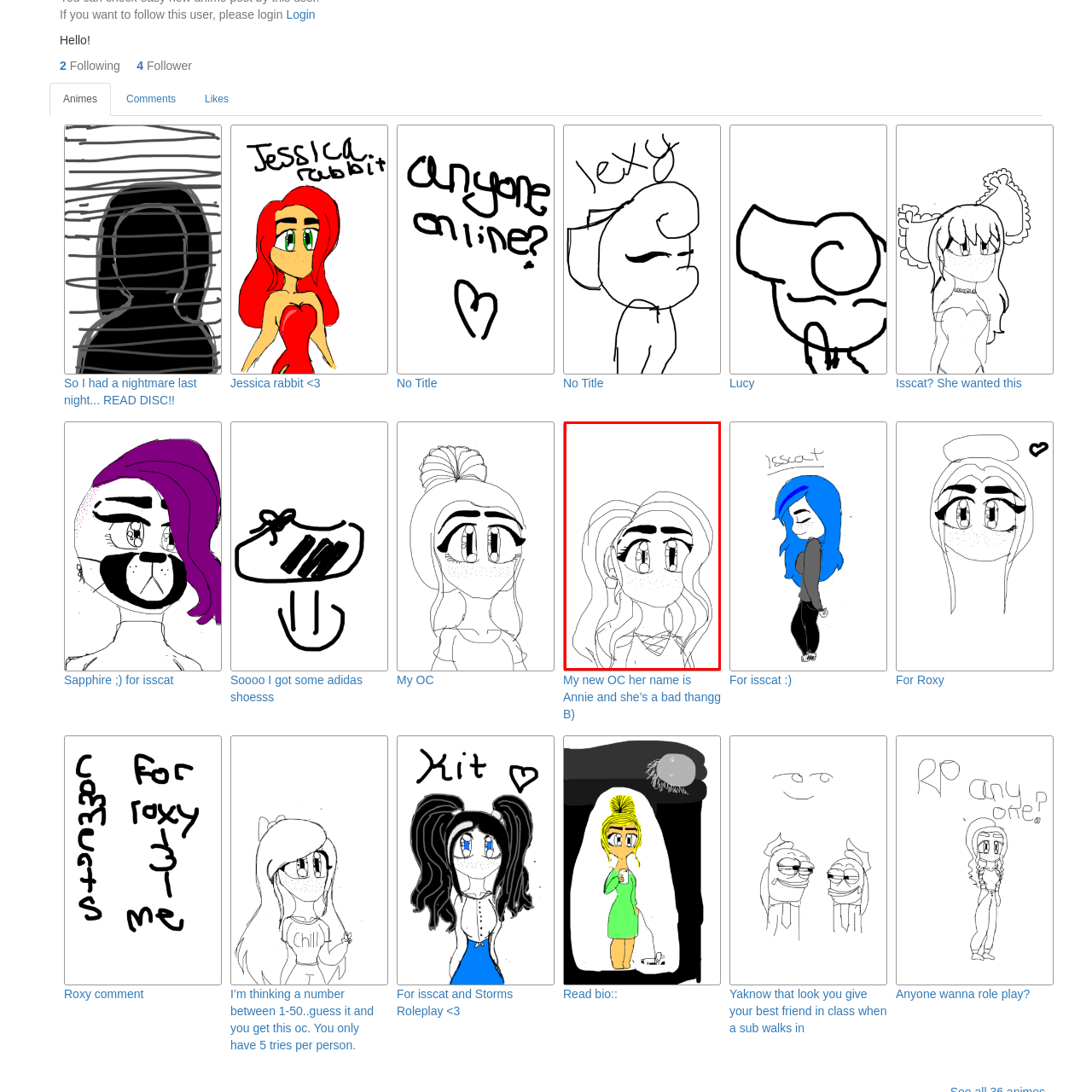Observe the image confined by the red frame and answer the question with a single word or phrase:
What is the shape of the character's eyes?

Large and expressive